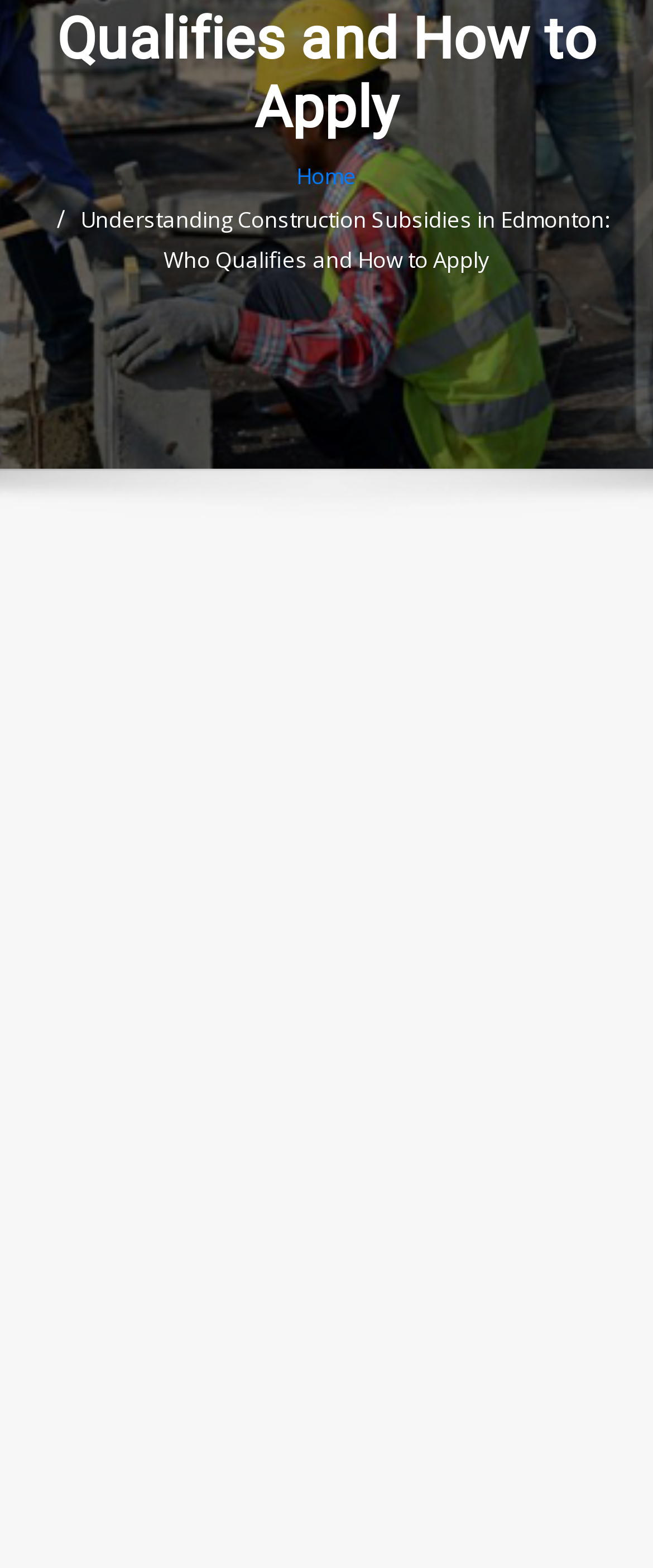Identify the bounding box for the UI element described as: "Home". The coordinates should be four float numbers between 0 and 1, i.e., [left, top, right, bottom].

[0.454, 0.102, 0.546, 0.121]